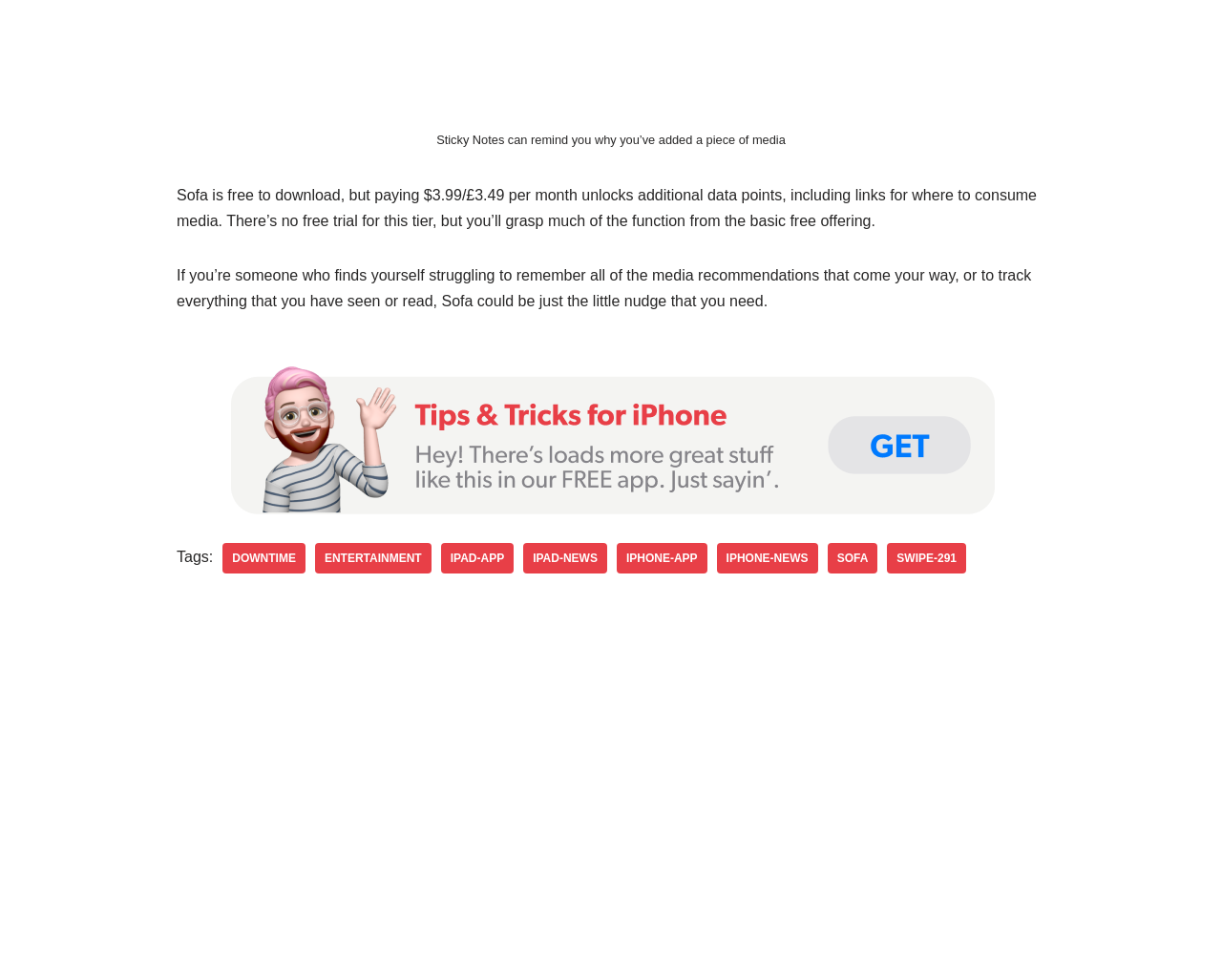Please reply with a single word or brief phrase to the question: 
What type of content is tagged with 'DOWNTIME'?

Entertainment